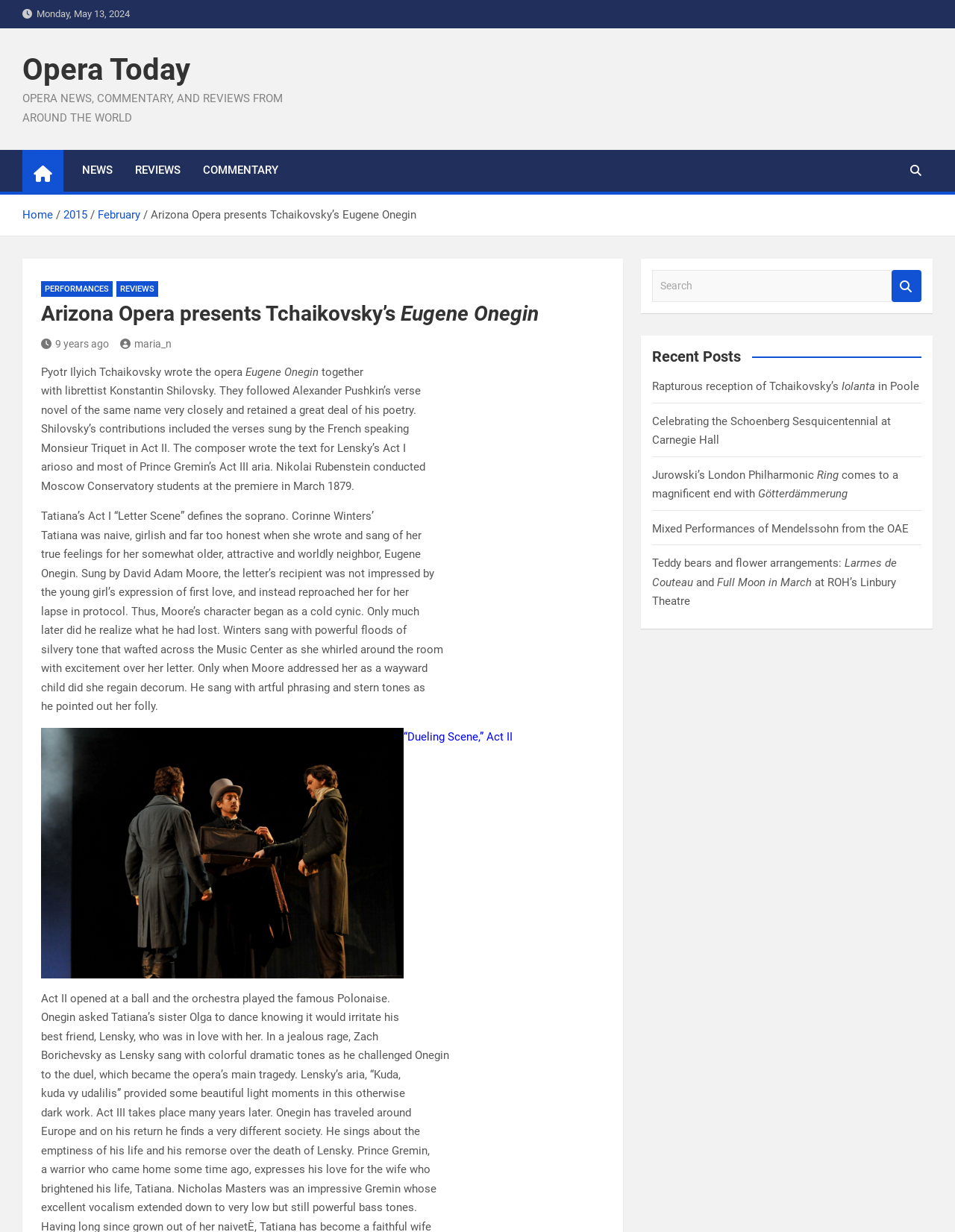Find the bounding box coordinates for the UI element whose description is: "Opera Today". The coordinates should be four float numbers between 0 and 1, in the format [left, top, right, bottom].

[0.023, 0.042, 0.199, 0.071]